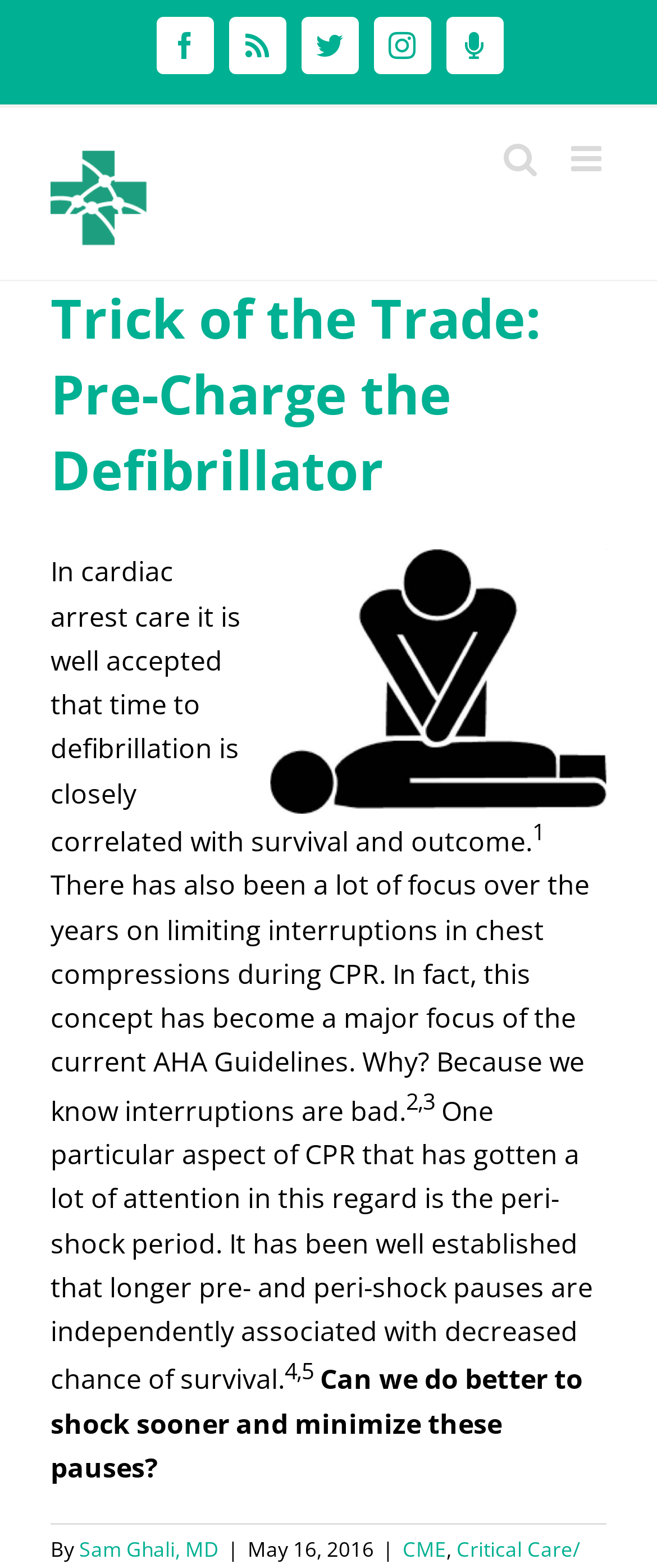What is the correlation between time to defibrillation and survival?
Use the information from the image to give a detailed answer to the question.

The correlation between time to defibrillation and survival can be determined by reading the text 'it is well accepted that time to defibrillation is closely correlated with survival and outcome.' which is located in the article.